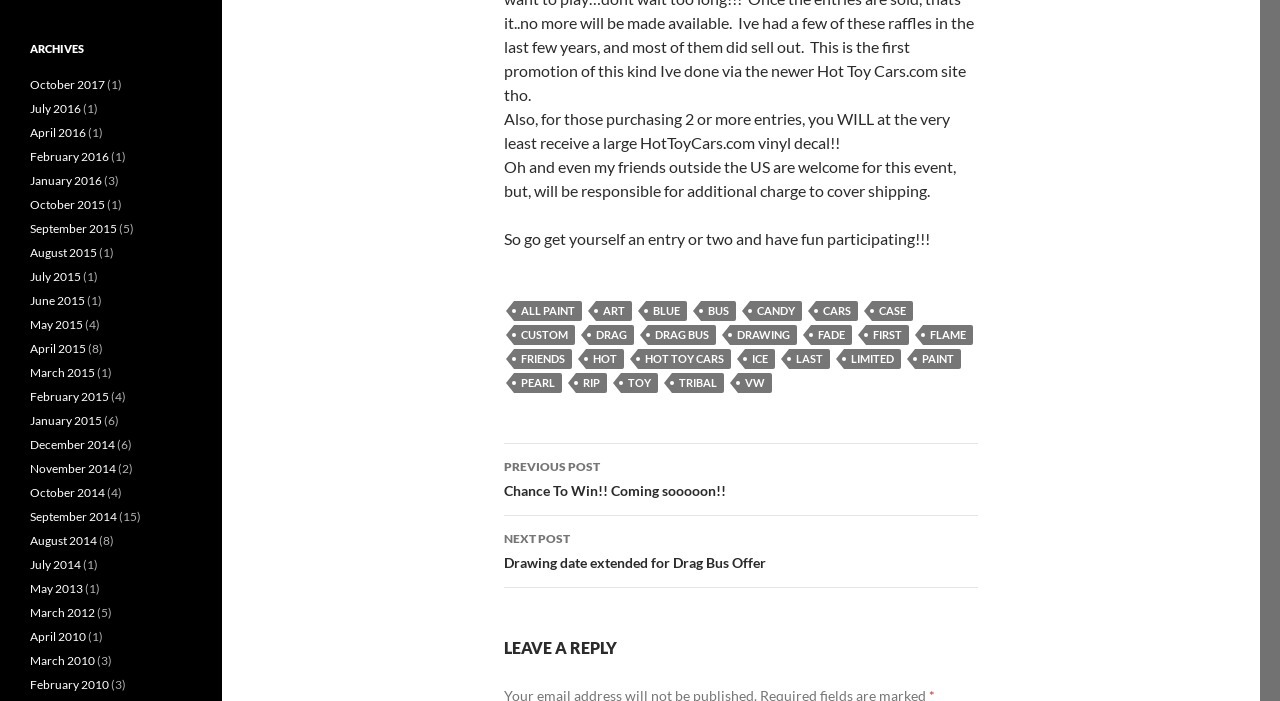What is the theme of this website?
Based on the image content, provide your answer in one word or a short phrase.

Hot Toy Cars